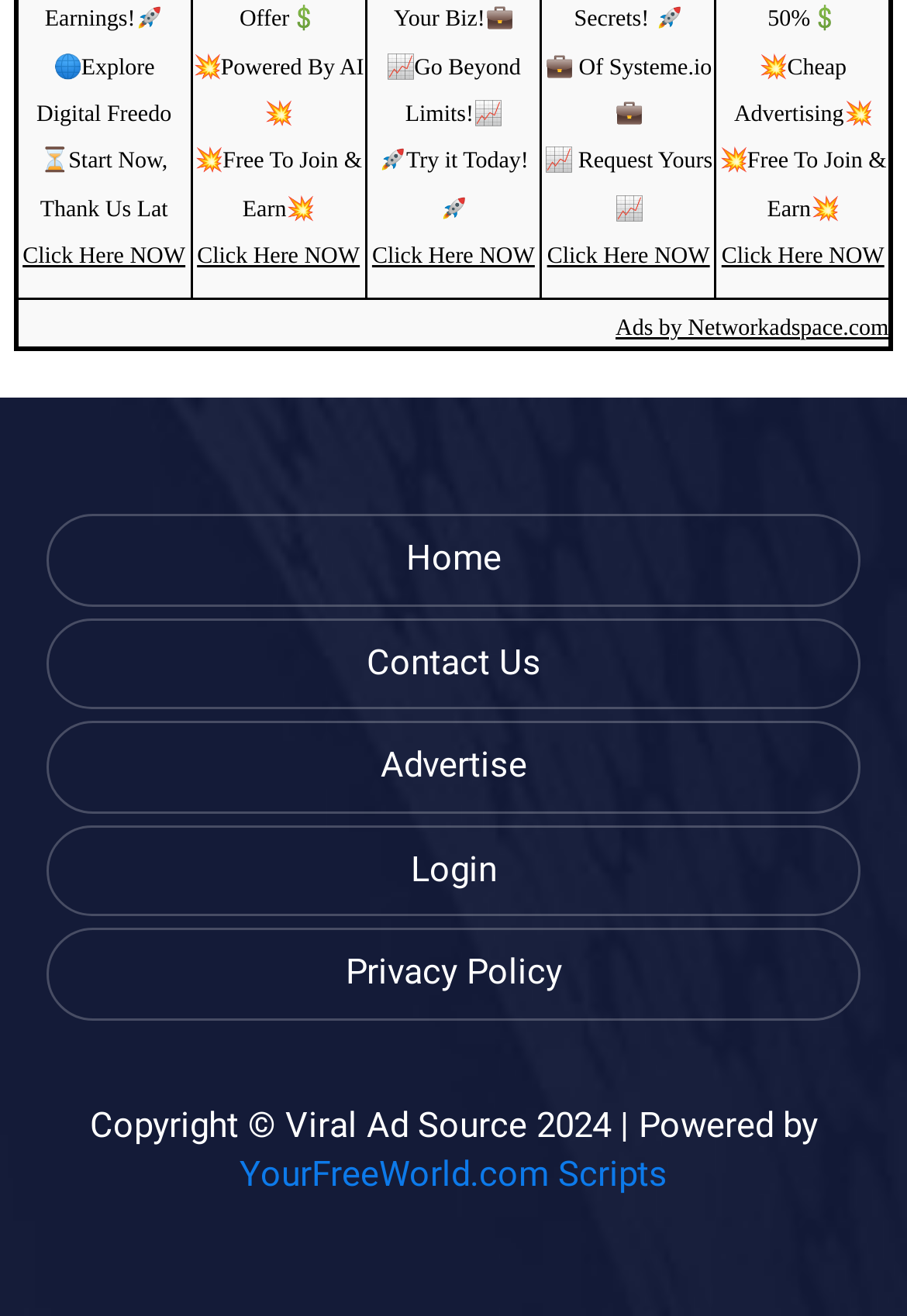Respond to the question with just a single word or phrase: 
How many 'Click Here NOW' links are there?

5